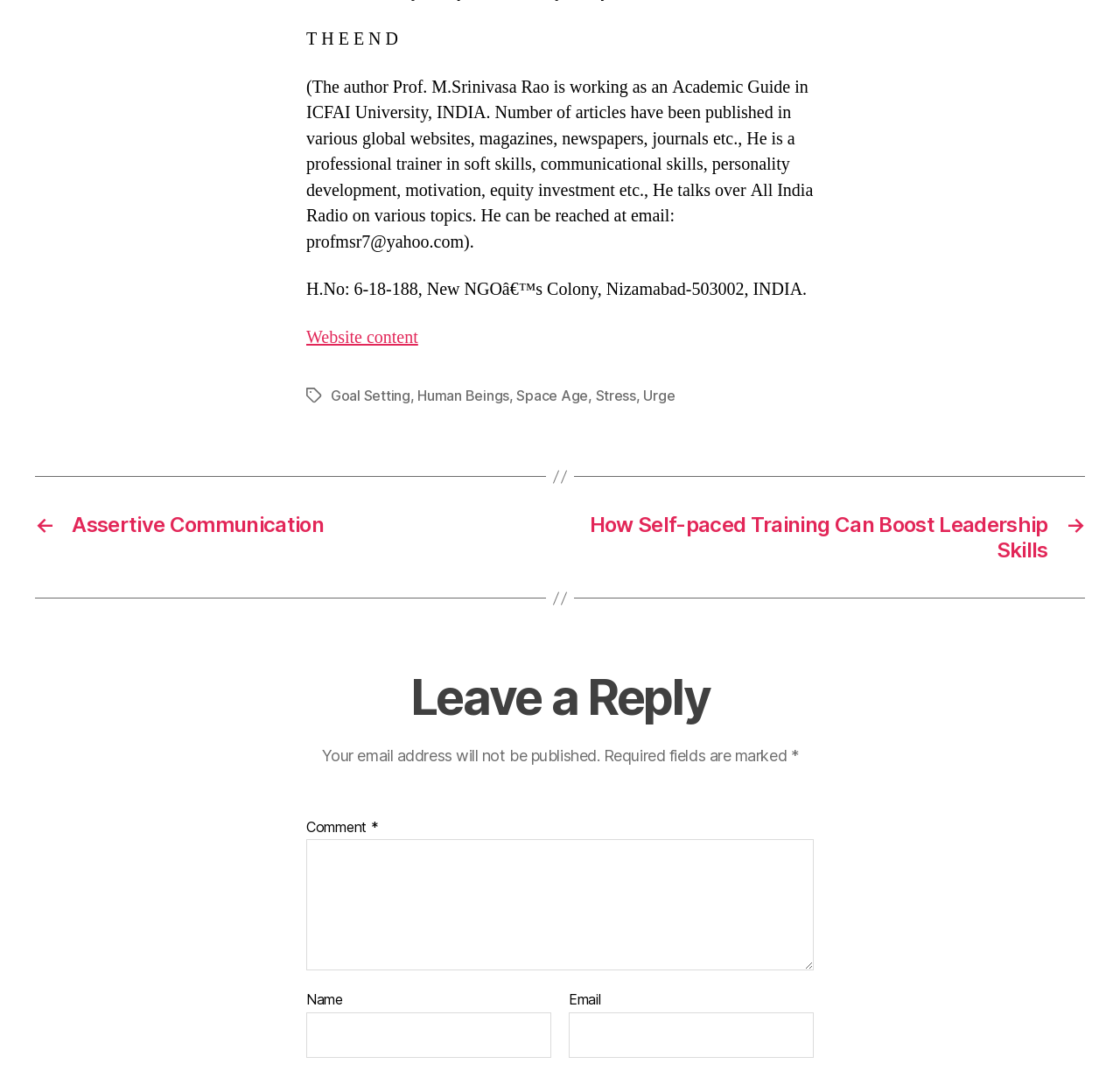Locate the bounding box coordinates of the element you need to click to accomplish the task described by this instruction: "Click on the 'Goal Setting' link".

[0.295, 0.361, 0.366, 0.378]